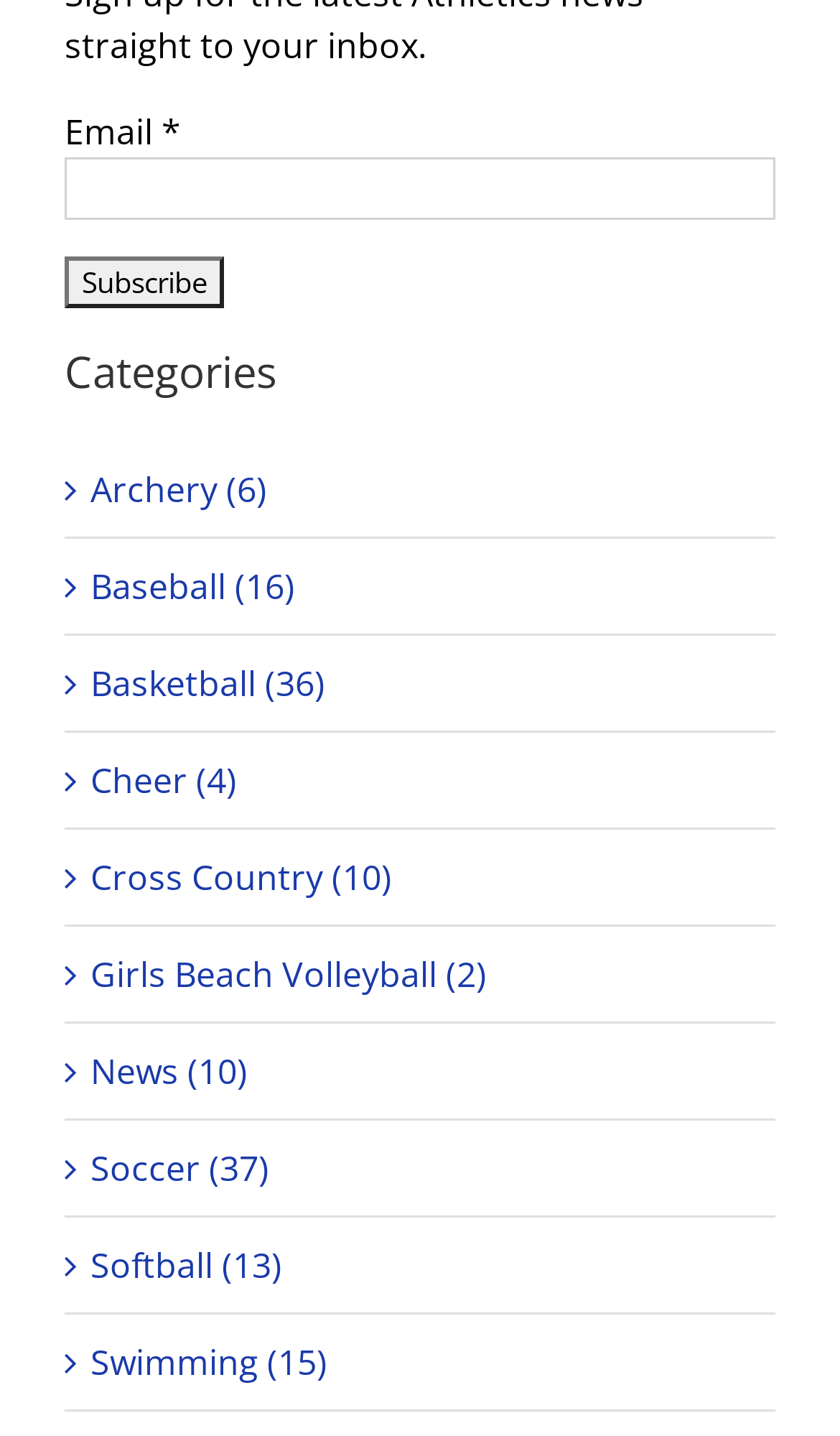Find the bounding box of the web element that fits this description: "Cross Country (10)".

[0.108, 0.593, 0.897, 0.629]